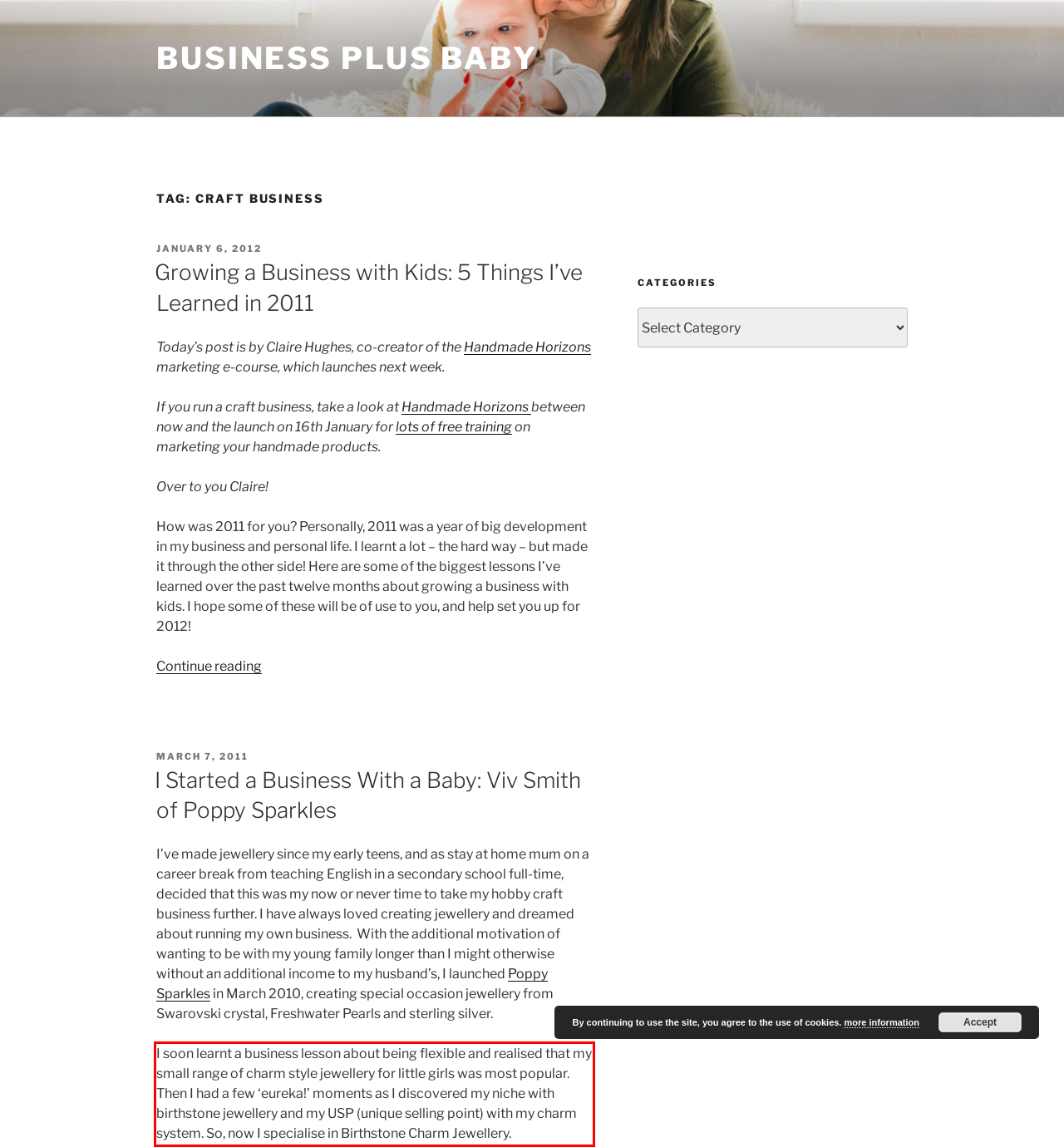Given a screenshot of a webpage, identify the red bounding box and perform OCR to recognize the text within that box.

I soon learnt a business lesson about being flexible and realised that my small range of charm style jewellery for little girls was most popular. Then I had a few ‘eureka!’ moments as I discovered my niche with birthstone jewellery and my USP (unique selling point) with my charm system. So, now I specialise in Birthstone Charm Jewellery.